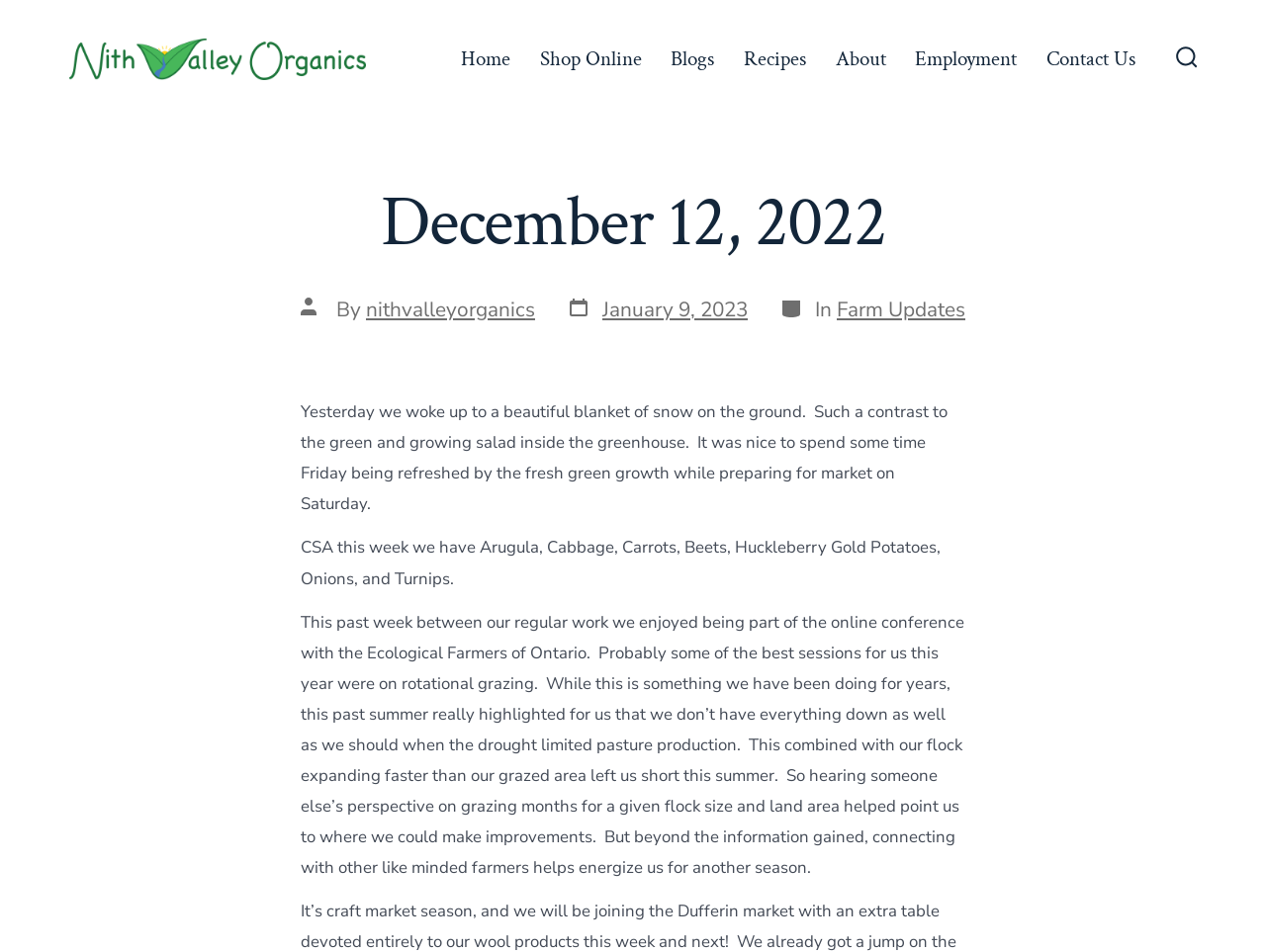Determine the bounding box coordinates of the element's region needed to click to follow the instruction: "Explore Programs". Provide these coordinates as four float numbers between 0 and 1, formatted as [left, top, right, bottom].

None